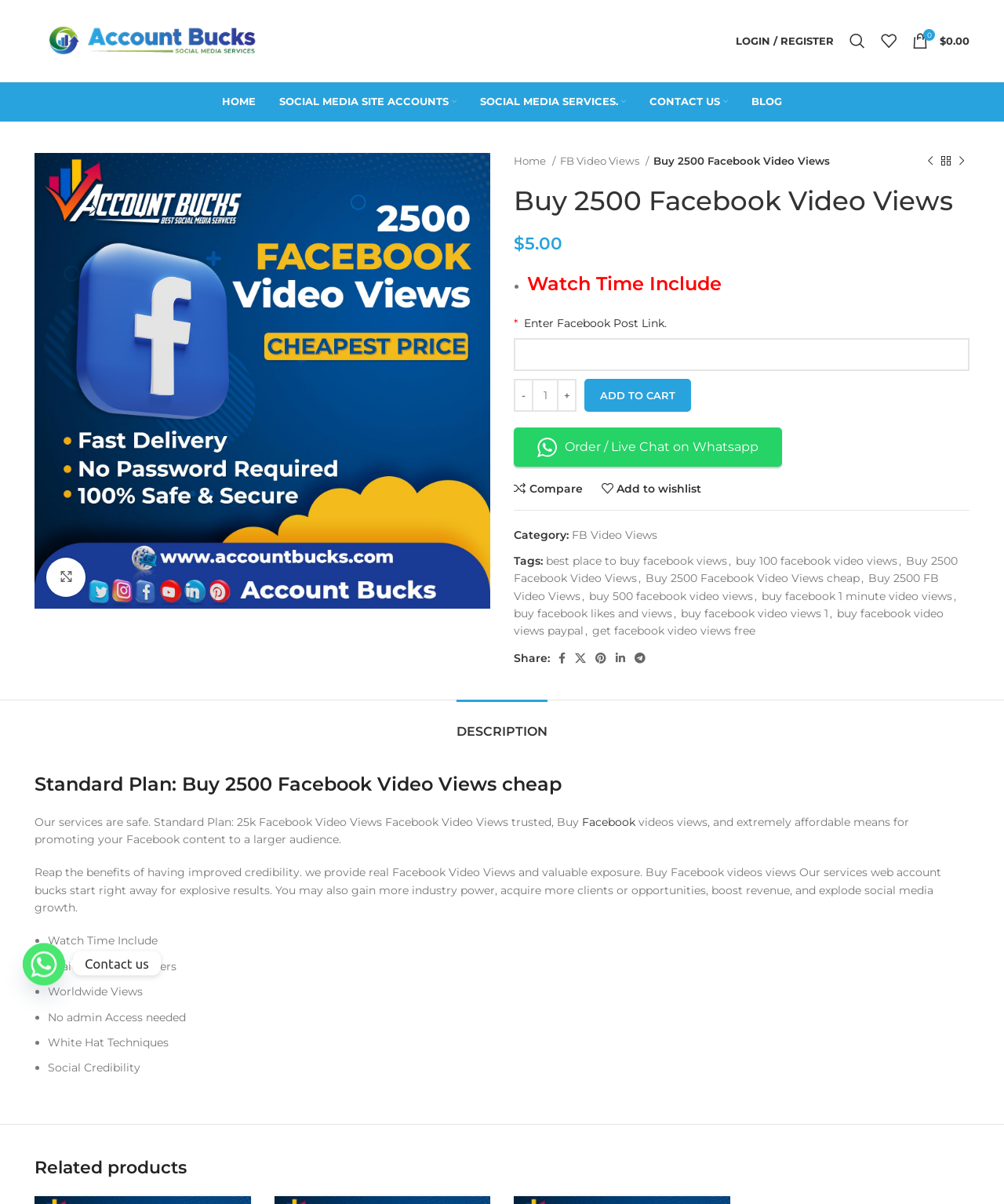What is the minimum quantity of the product that can be purchased?
Please give a detailed and elaborate explanation in response to the question.

I found the minimum quantity from the spinbutton 'Product quantity' which has a valuemin of 1, indicating that the minimum quantity that can be purchased is 1.